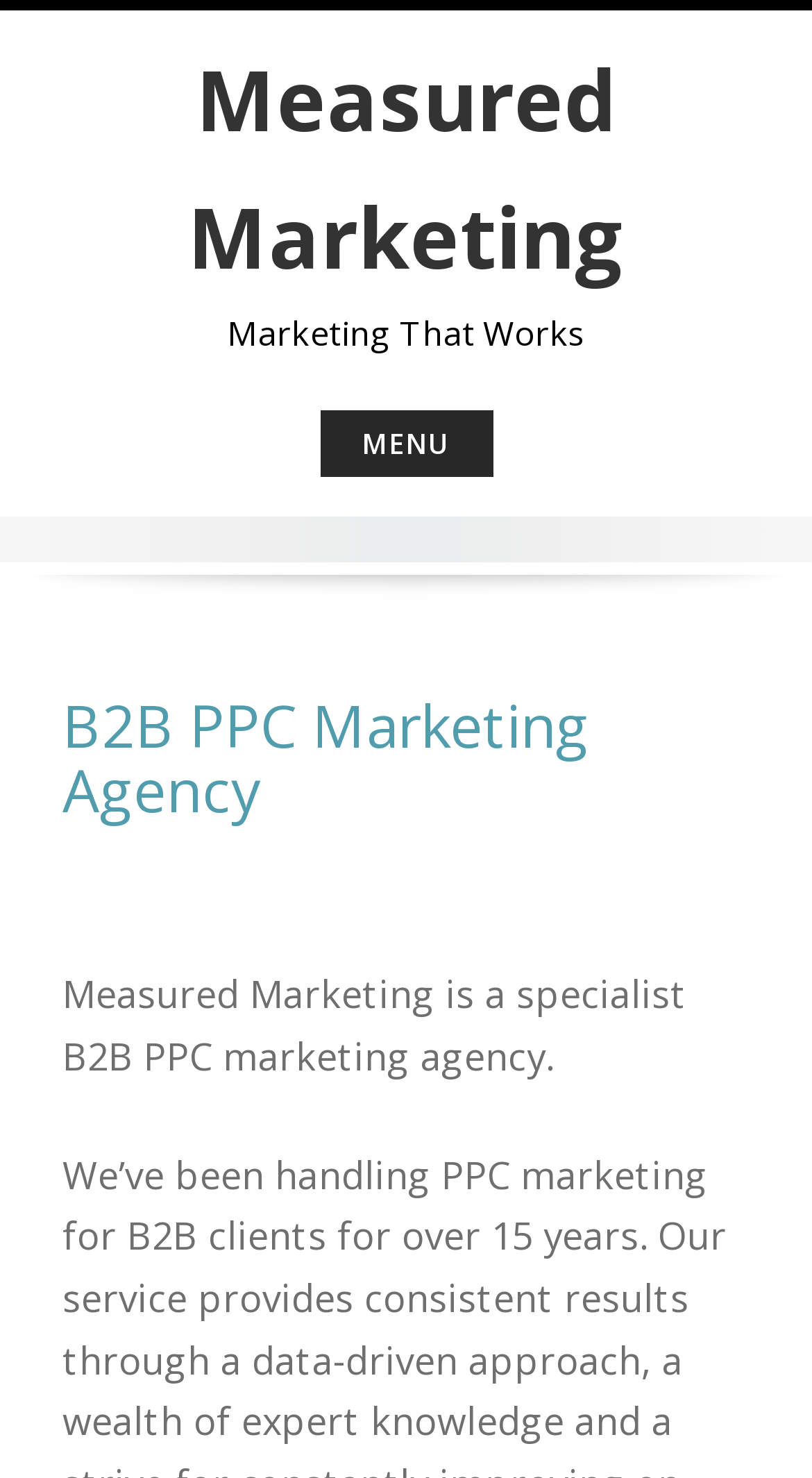What is the tagline of the agency?
Give a single word or phrase as your answer by examining the image.

Marketing That Works